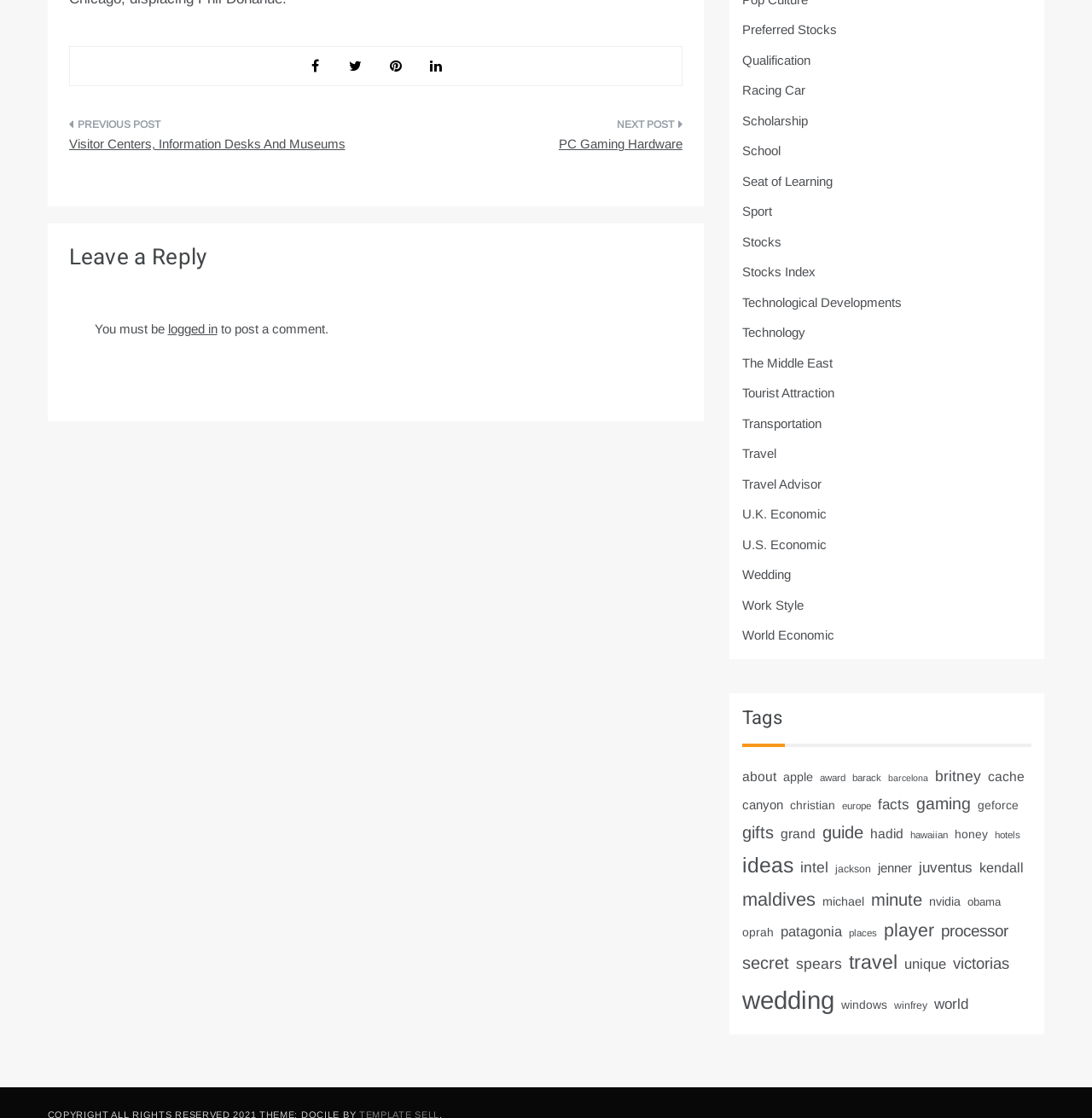Identify the bounding box coordinates of the area you need to click to perform the following instruction: "Click on the 'Qualification' link".

[0.68, 0.025, 0.742, 0.038]